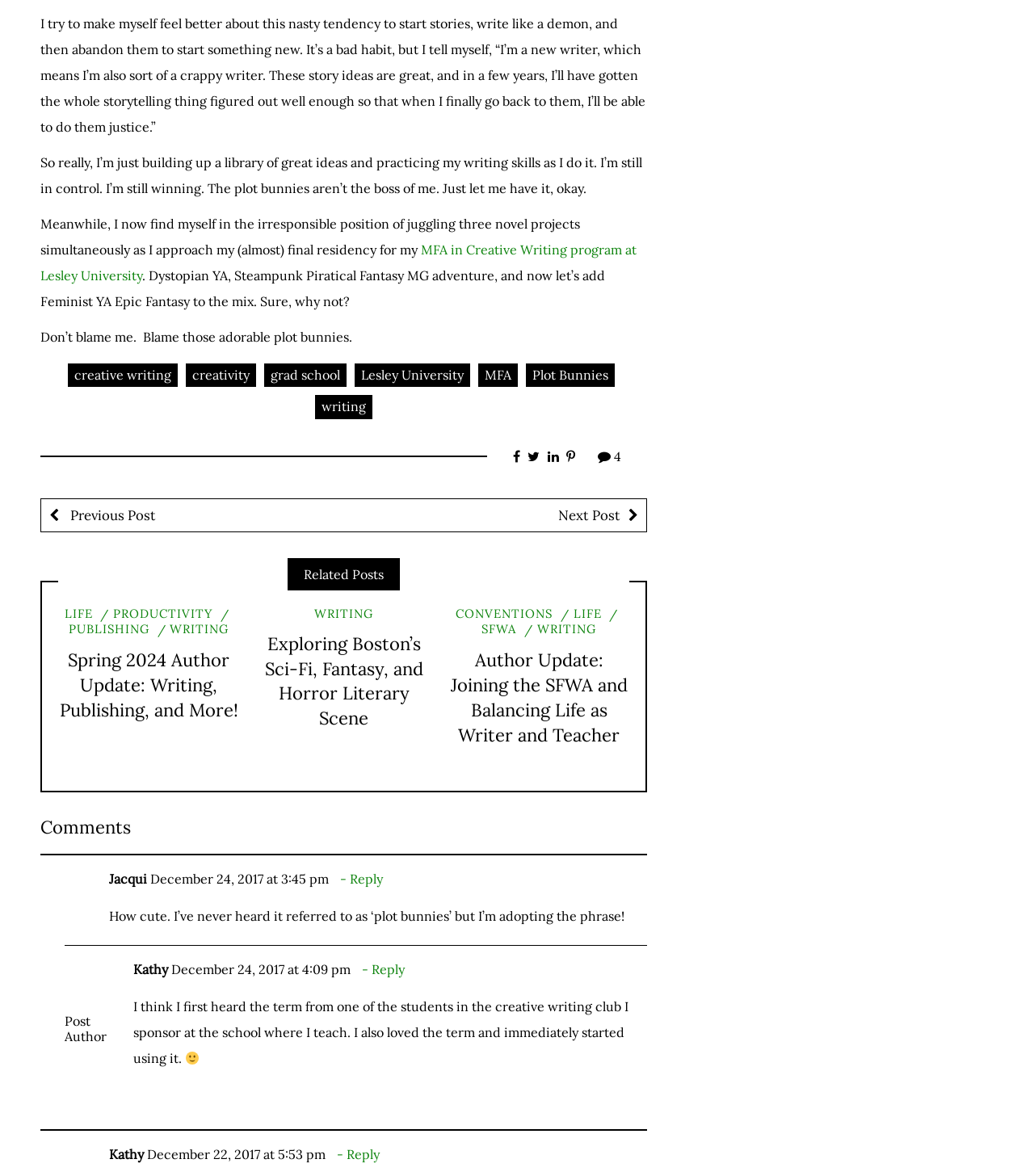Find and indicate the bounding box coordinates of the region you should select to follow the given instruction: "Click on the 'Next Post' button".

[0.333, 0.424, 0.625, 0.452]